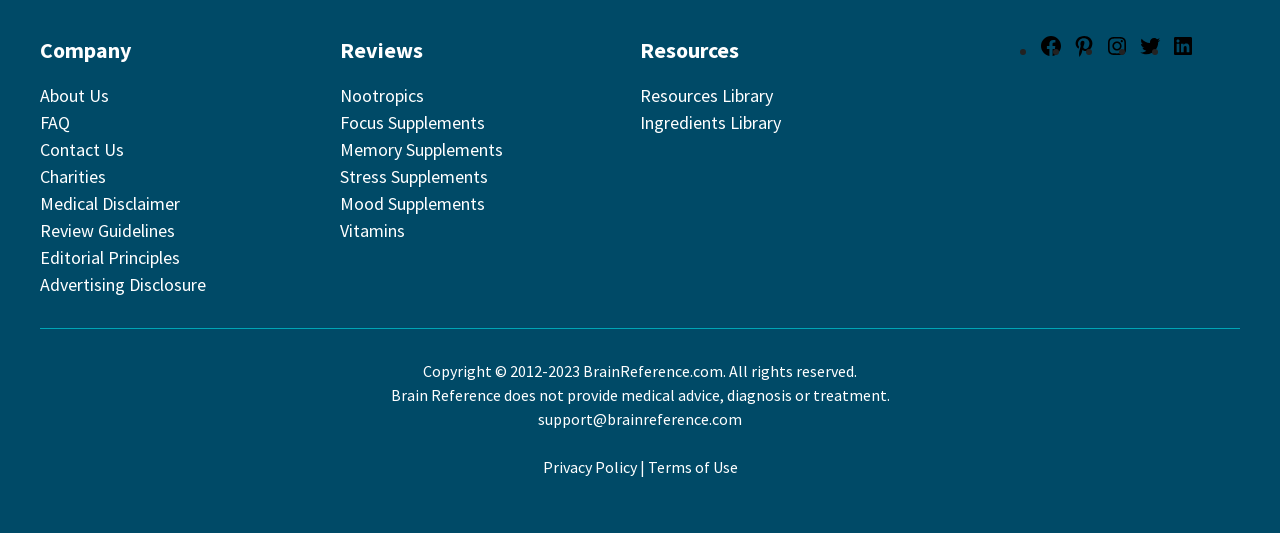What social media platforms does the website have?
Provide a short answer using one word or a brief phrase based on the image.

Facebook, Pinterest, Instagram, Twitter, LinkedIn